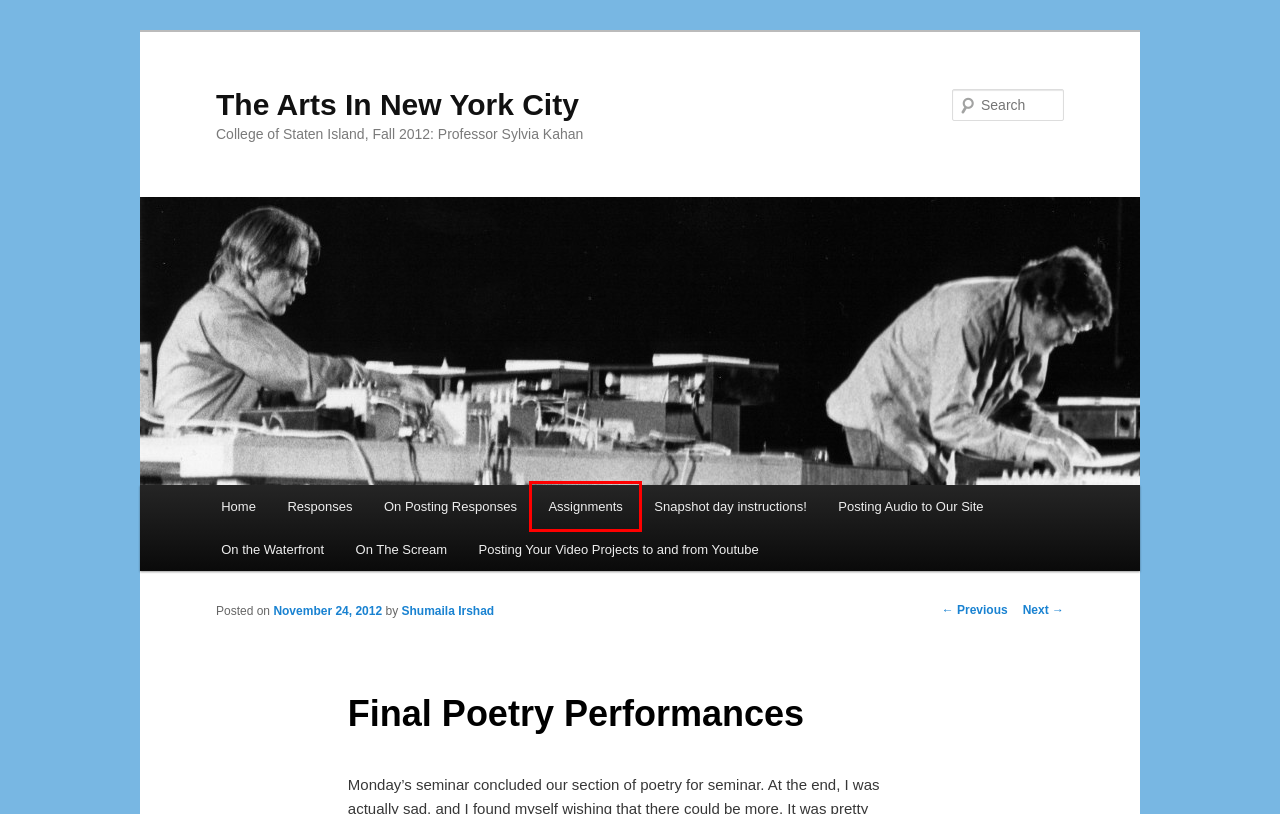Review the webpage screenshot provided, noting the red bounding box around a UI element. Choose the description that best matches the new webpage after clicking the element within the bounding box. The following are the options:
A. The Arts In New York City | College of Staten Island, Fall 2012: Professor Sylvia Kahan
B. Posting Your Video Projects to and from Youtube | The Arts In New York City
C. Posting Audio to Our Site | The Arts In New York City
D. Shumaila Irshad | The Arts In New York City
E. On Posting Responses  | The Arts In New York City
F. Monday 11/19 Andrew | The Arts In New York City
G. Assignments | The Arts In New York City
H. On the Waterfront | The Arts In New York City

G